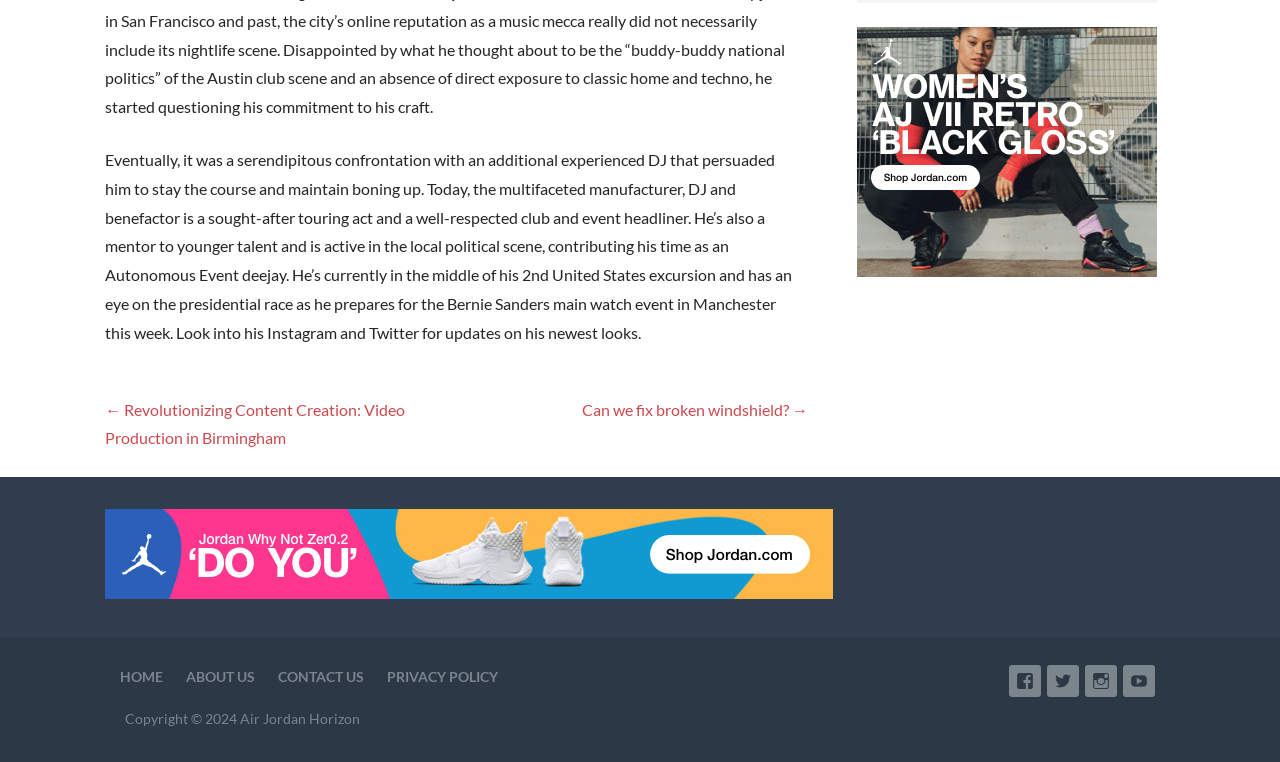Determine the bounding box coordinates of the section I need to click to execute the following instruction: "go to home page". Provide the coordinates as four float numbers between 0 and 1, i.e., [left, top, right, bottom].

[0.094, 0.877, 0.127, 0.9]